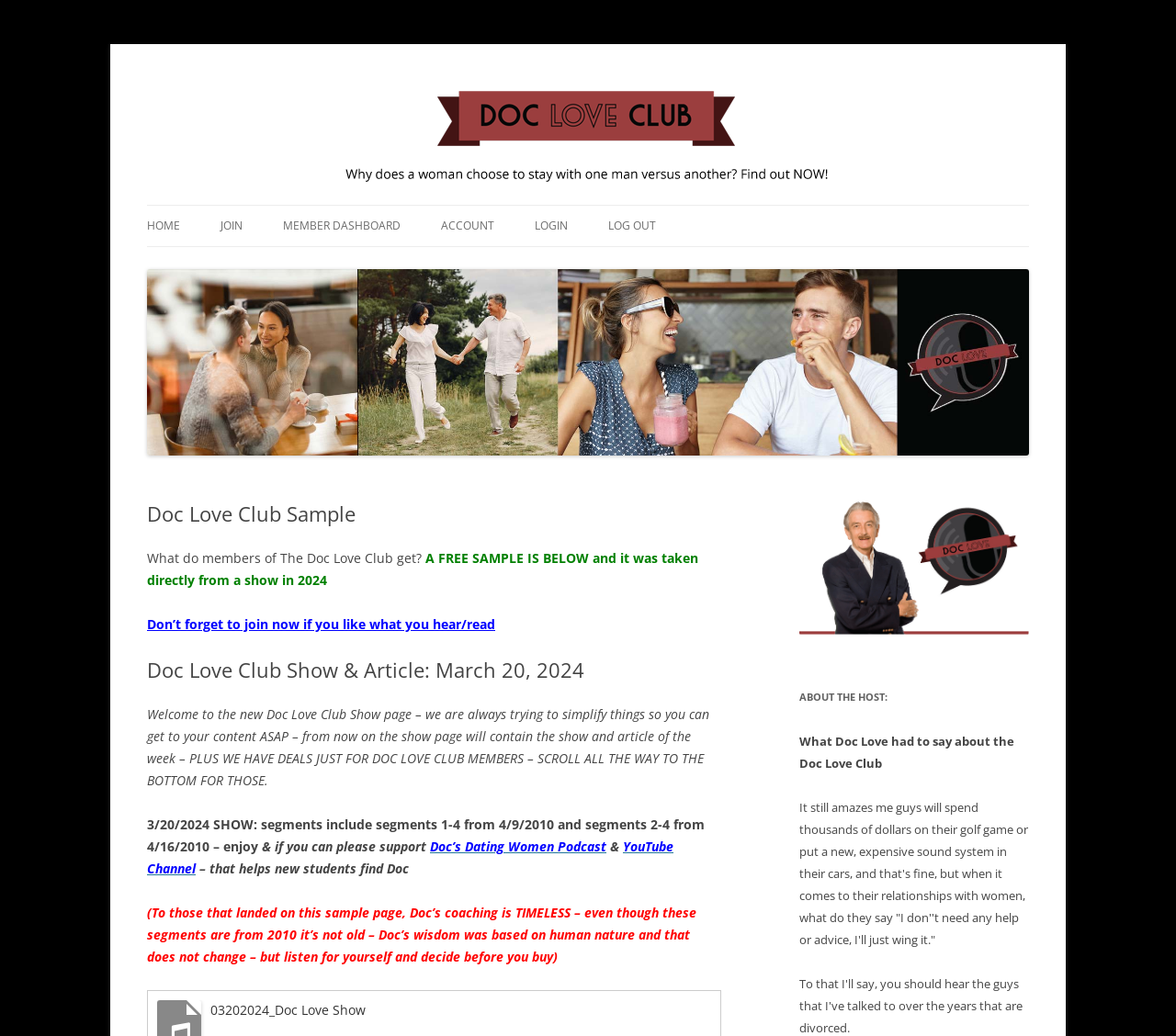Elaborate on the webpage's design and content in a detailed caption.

The webpage is about the Doc Love Club, a membership-based platform that offers exclusive content, including shows and articles. At the top of the page, there is a navigation menu with links to "HOME", "JOIN", "MEMBER DASHBOARD", "ACCOUNT", "LOGIN", and "LOG OUT". Below the navigation menu, there is a large header with the title "Doc Love Club Sample" and a subheading that reads "What do members of The Doc Love Club get? A FREE SAMPLE IS BELOW and it was taken directly from a show in 2024 Don’t forget to join now if you like what you hear/read".

The main content of the page is divided into two sections. On the left side, there is a section with a heading "Doc Love Club Show & Article: March 20, 2024" followed by a brief introduction to the show and article of the week. Below this introduction, there are several paragraphs of text that describe the show, including the segments and dates they were recorded. There are also links to "Doc’s Dating Women Podcast" and "YouTube Channel" and a request to support Doc's work.

On the right side of the page, there is an image of a girl in a jacket, followed by a heading "ABOUT THE HOST:" and a quote from Doc Love about the importance of seeking advice and help in relationships.

At the bottom of the page, there is a final section with a heading "03202024_Doc Love Show" and a brief message to those who landed on the sample page, emphasizing that Doc's coaching is timeless and not old, even though the segments are from 2010.

Overall, the webpage is promoting the Doc Love Club and encouraging visitors to join, with a free sample of the content available on the page.